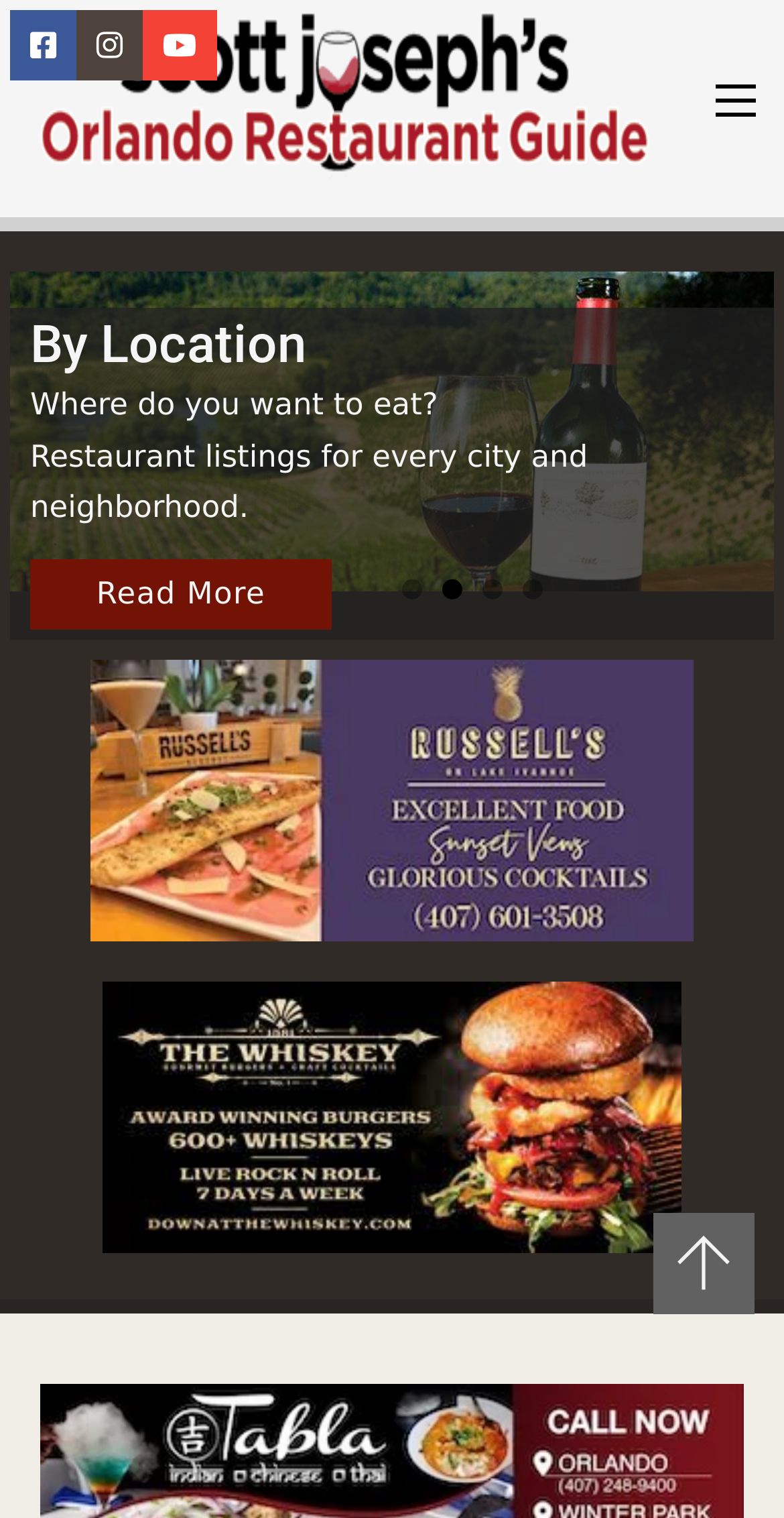How many slides are there in the tablist?
Please use the image to provide a one-word or short phrase answer.

4